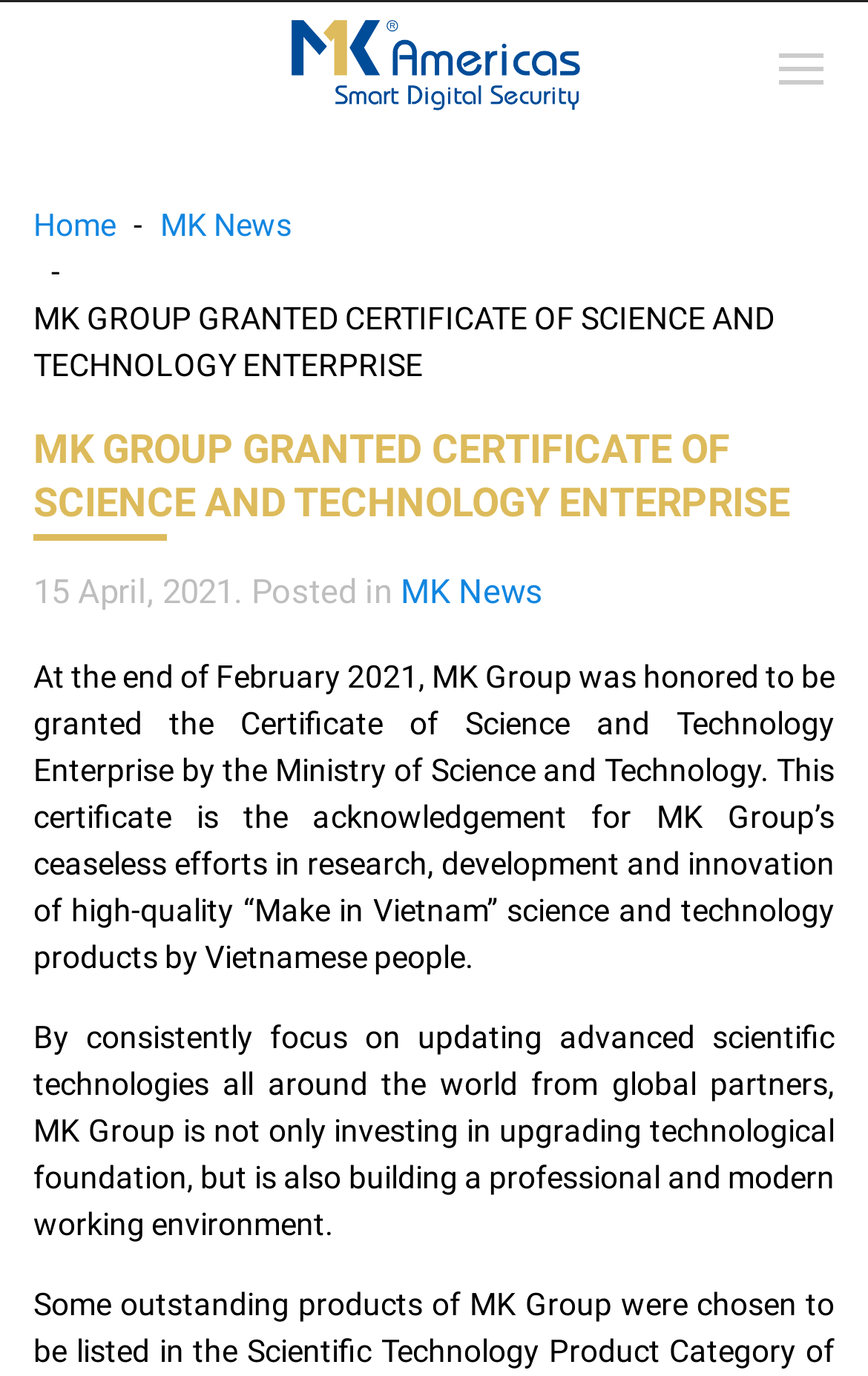Respond to the following question with a brief word or phrase:
What is the date of the news article?

15 April, 2021